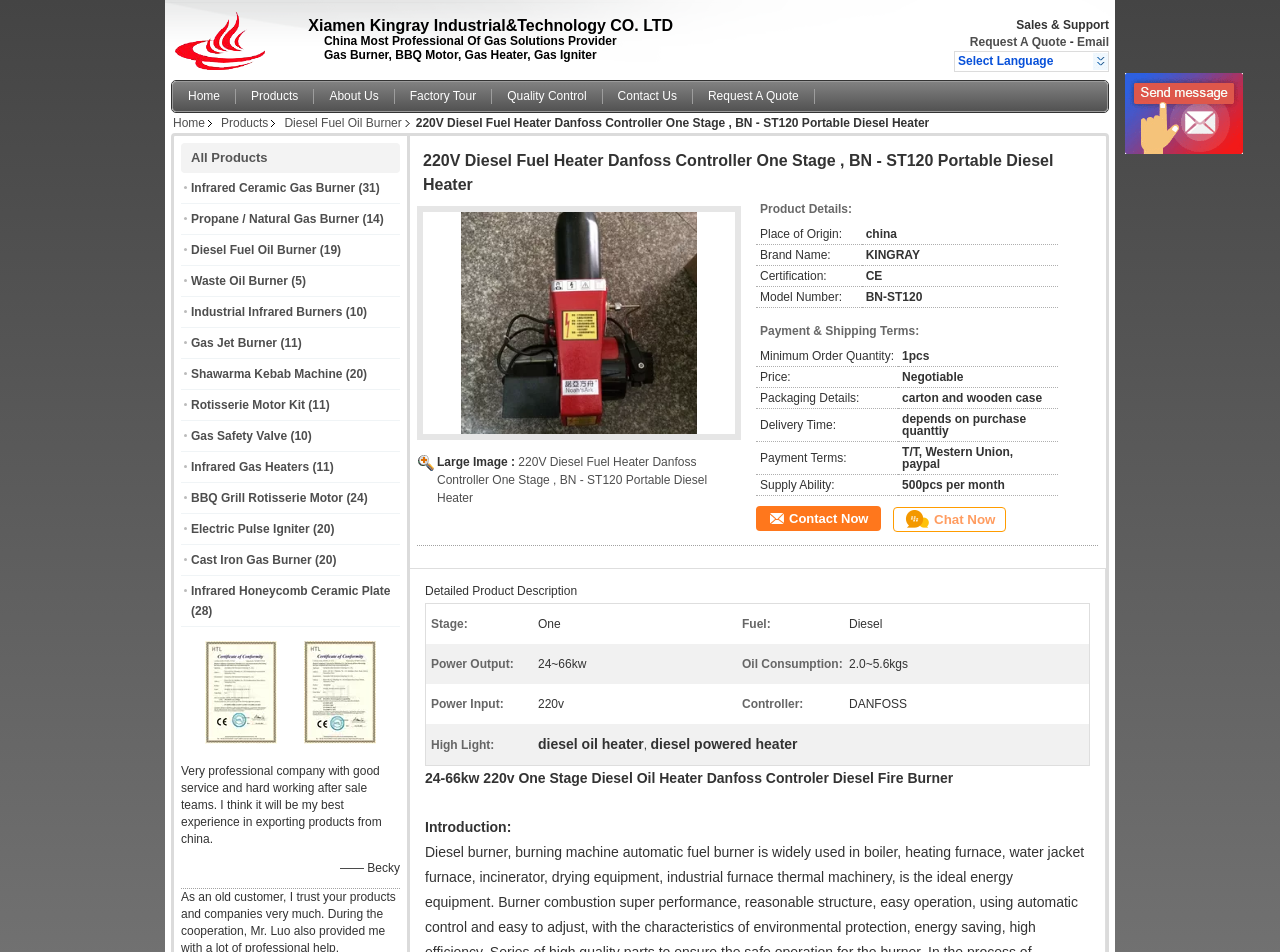Describe the entire webpage, focusing on both content and design.

This webpage is about a Chinese manufacturer and exporter of diesel fuel heaters, specifically the 220V Diesel Fuel Heater Danfoss Controller One Stage, BN - ST120 Portable Diesel Heater. 

At the top of the page, there is a button to "Send Message" and a table with three columns. The first column contains a link to "China Infrared Ceramic Gas Burner manufacturer" with an accompanying image. The second column has the company's name, Xiamen Kingray Industrial&Technology CO. LTD, and a brief description of the company as a professional gas solutions provider. The third column contains links to "Sales & Support", "Request A Quote", and "Email", as well as a language selection option.

Below this table, there is a list of links to different sections of the website, including "Home", "Products", "About Us", "Factory Tour", "Quality Control", and "Contact Us". 

On the left side of the page, there is a list of product categories, including "Infrared Ceramic Gas Burner", "Propane / Natural Gas Burner", "Diesel Fuel Oil Burner", and others, each with a number in parentheses indicating the number of products in that category.

In the main content area, there is a heading with the product name, followed by a table with detailed product information. Below this, there are customer testimonials, including a quote from a satisfied customer named Becky.

There are also several images of products on the page, including a large image of the 220V Diesel Fuel Heater Danfoss Controller One Stage, BN - ST120 Portable Diesel Heater.